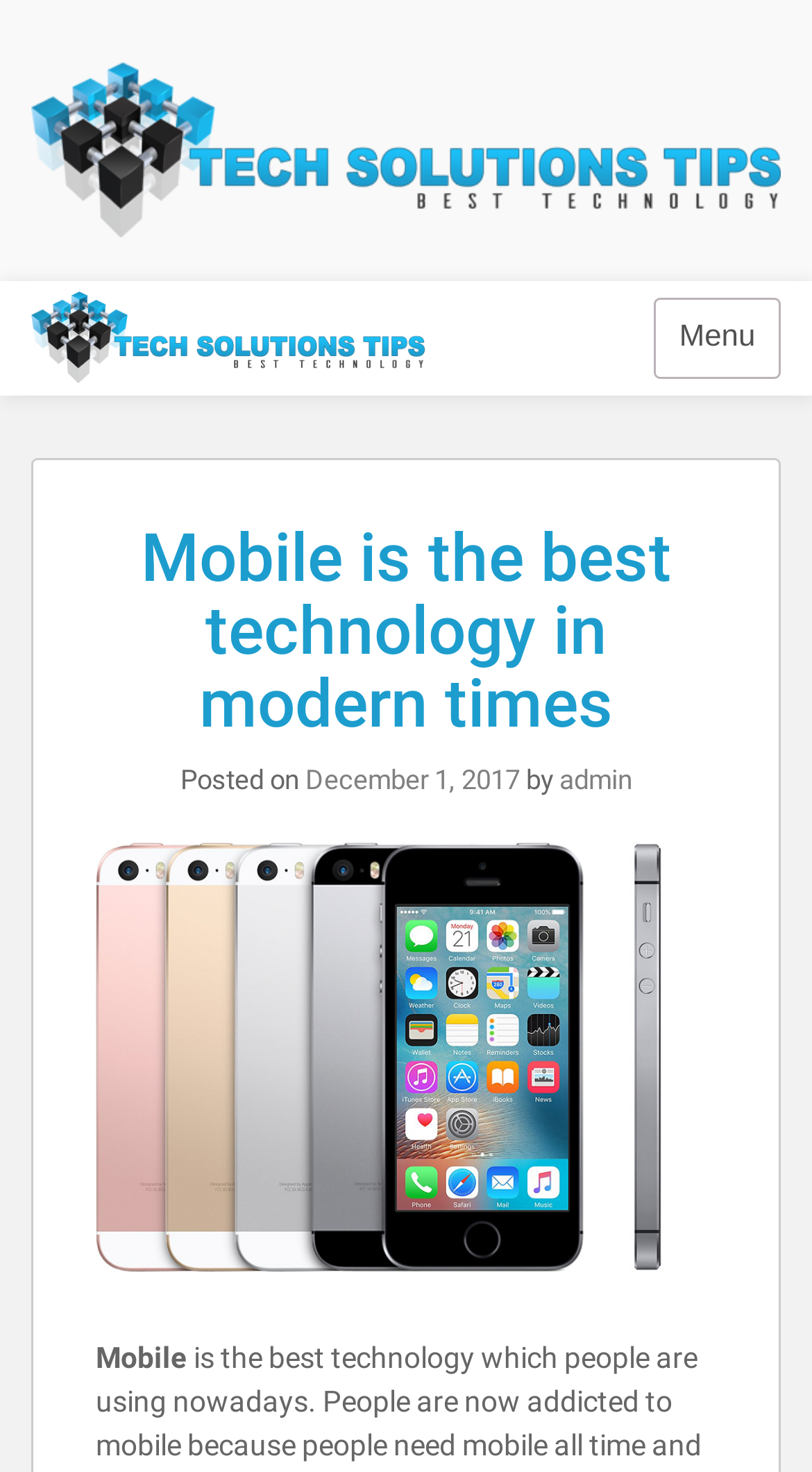What is the date of the latest article?
Using the visual information, answer the question in a single word or phrase.

December 1, 2017